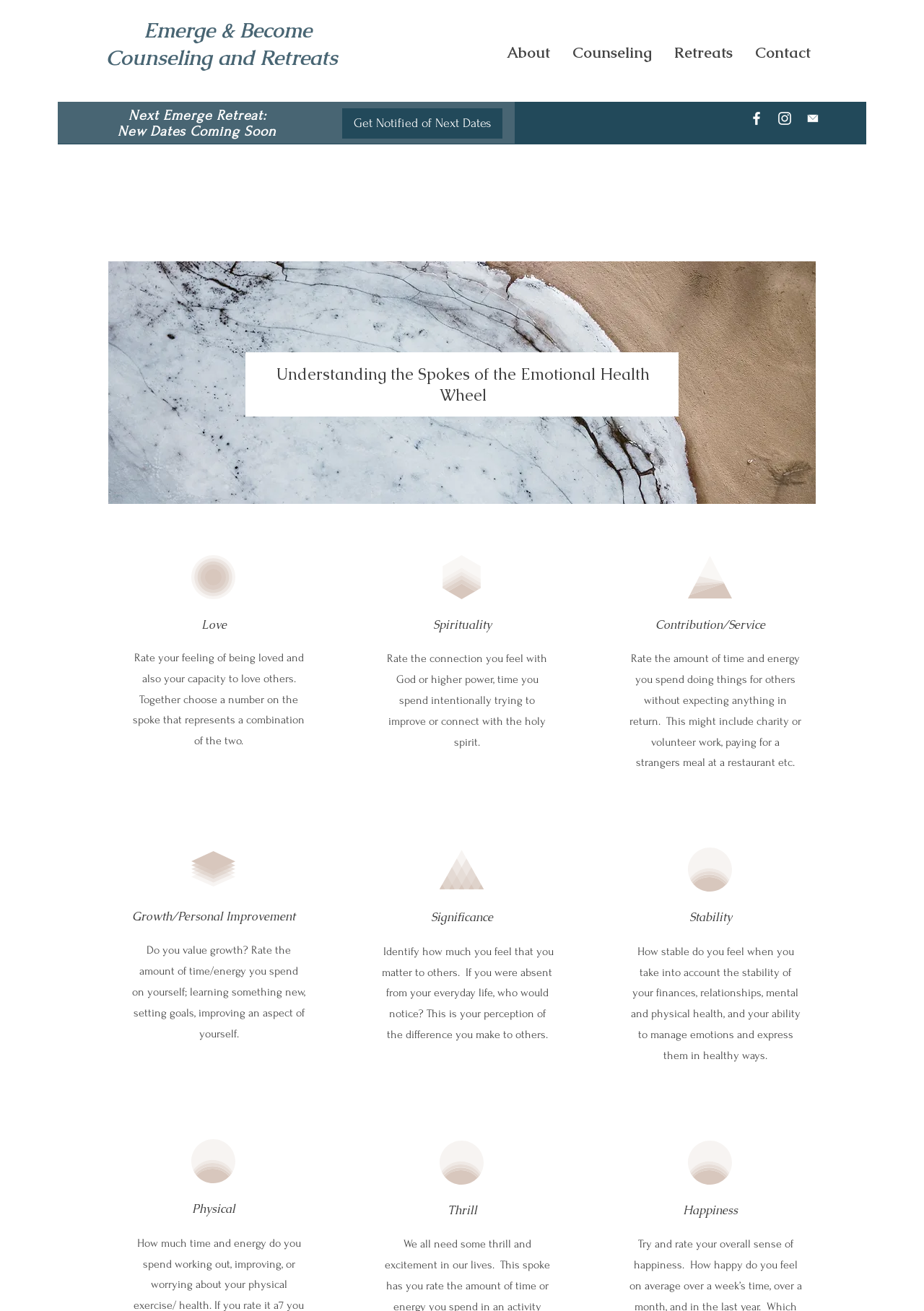From the webpage screenshot, predict the bounding box of the UI element that matches this description: "aria-label="Email Icon"".

[0.87, 0.084, 0.889, 0.097]